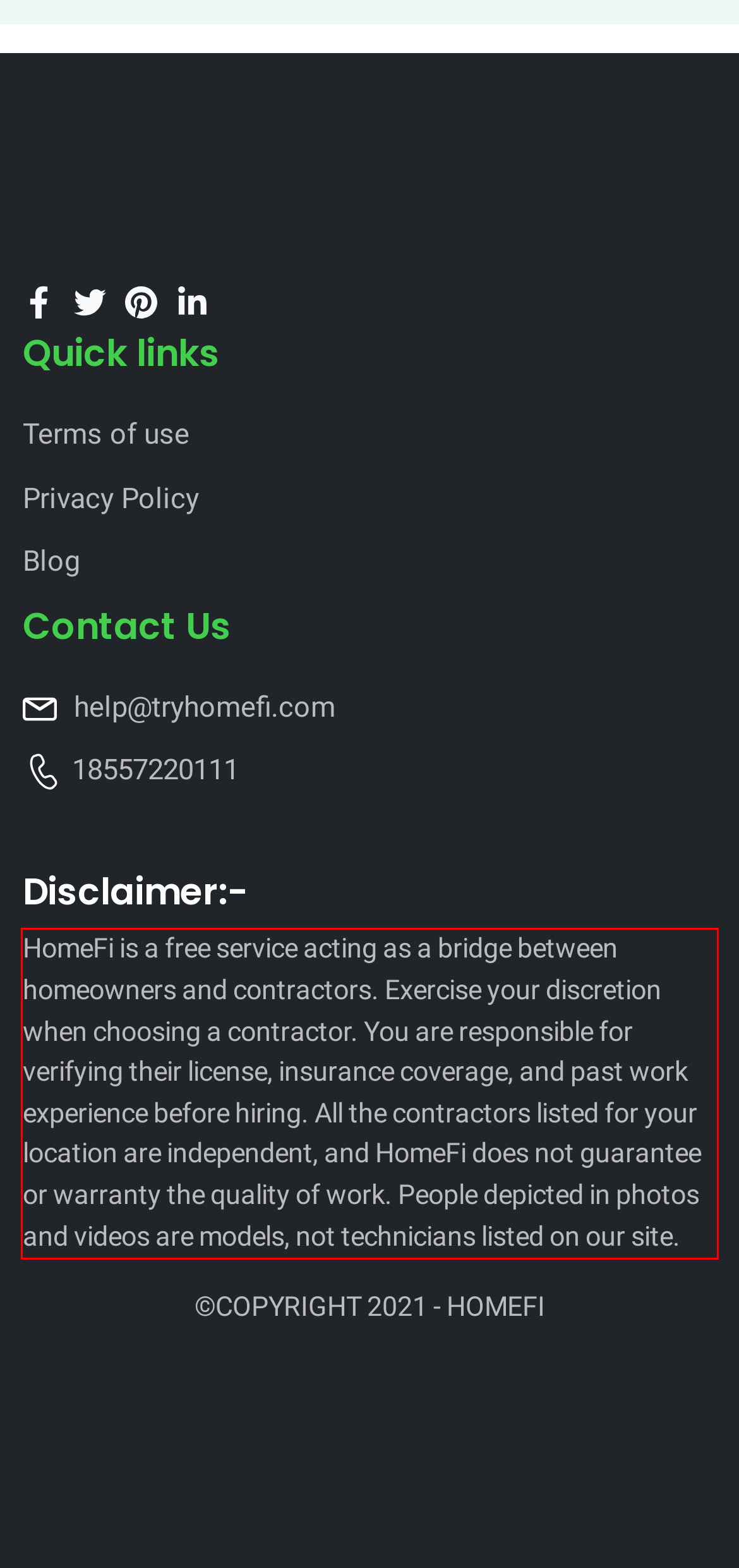Please perform OCR on the text within the red rectangle in the webpage screenshot and return the text content.

HomeFi is a free service acting as a bridge between homeowners and contractors. Exercise your discretion when choosing a contractor. You are responsible for verifying their license, insurance coverage, and past work experience before hiring. All the contractors listed for your location are independent, and HomeFi does not guarantee or warranty the quality of work. People depicted in photos and videos are models, not technicians listed on our site.